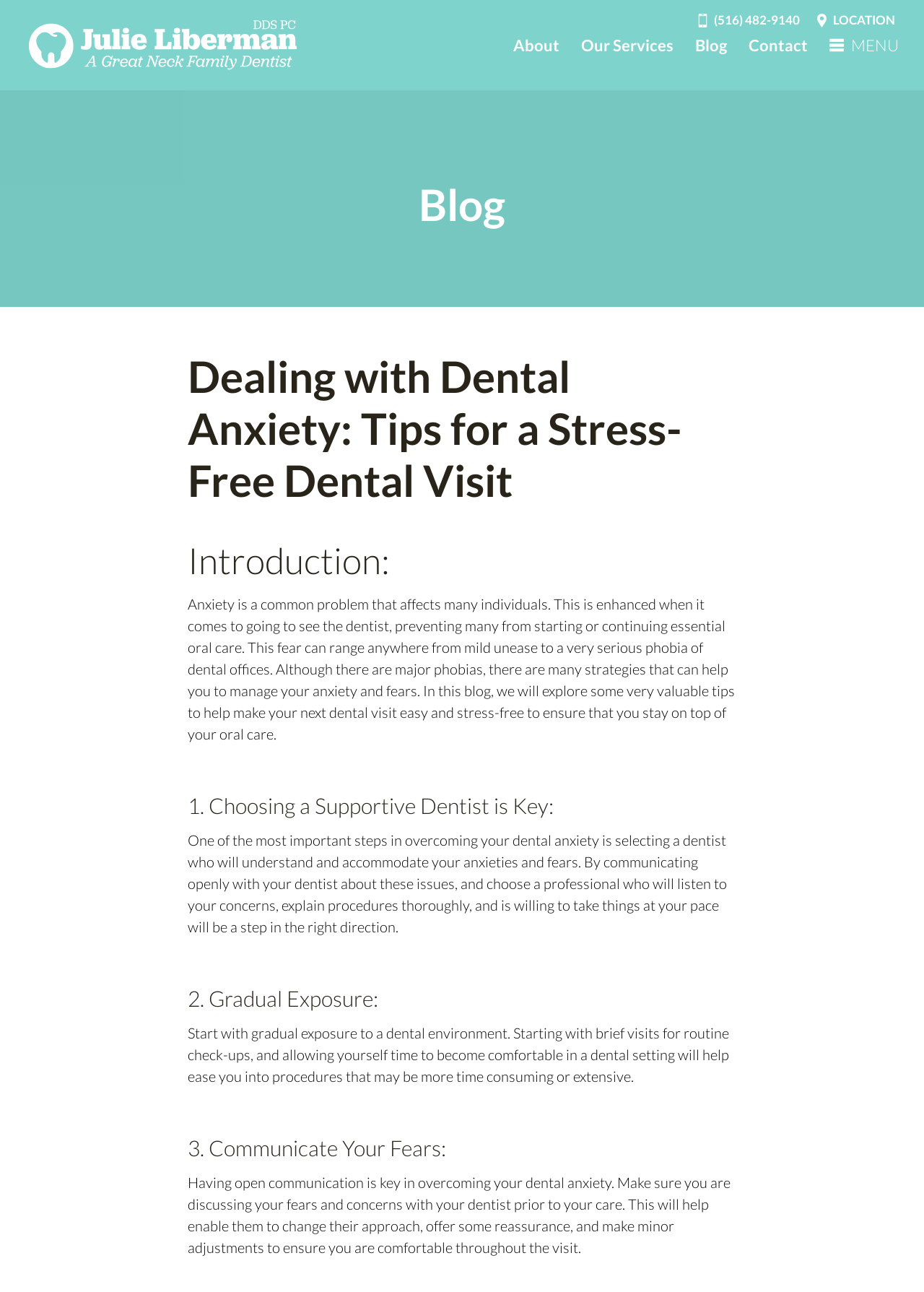Bounding box coordinates are specified in the format (top-left x, top-left y, bottom-right x, bottom-right y). All values are floating point numbers bounded between 0 and 1. Please provide the bounding box coordinate of the region this sentence describes: parent_node: (516) 482-9140

[0.031, 0.0, 0.322, 0.07]